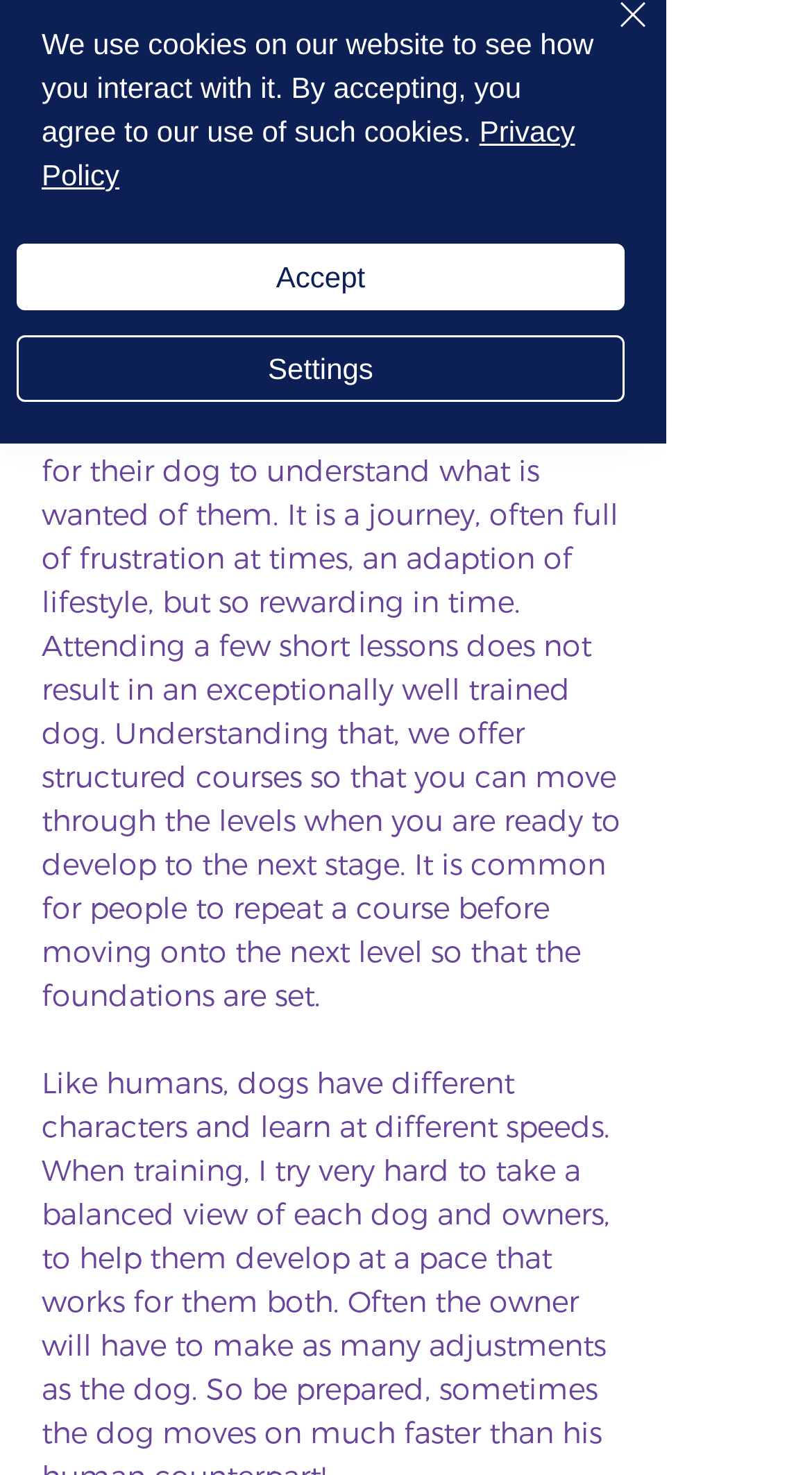Given the following UI element description: "Accept", find the bounding box coordinates in the webpage screenshot.

[0.021, 0.165, 0.769, 0.21]